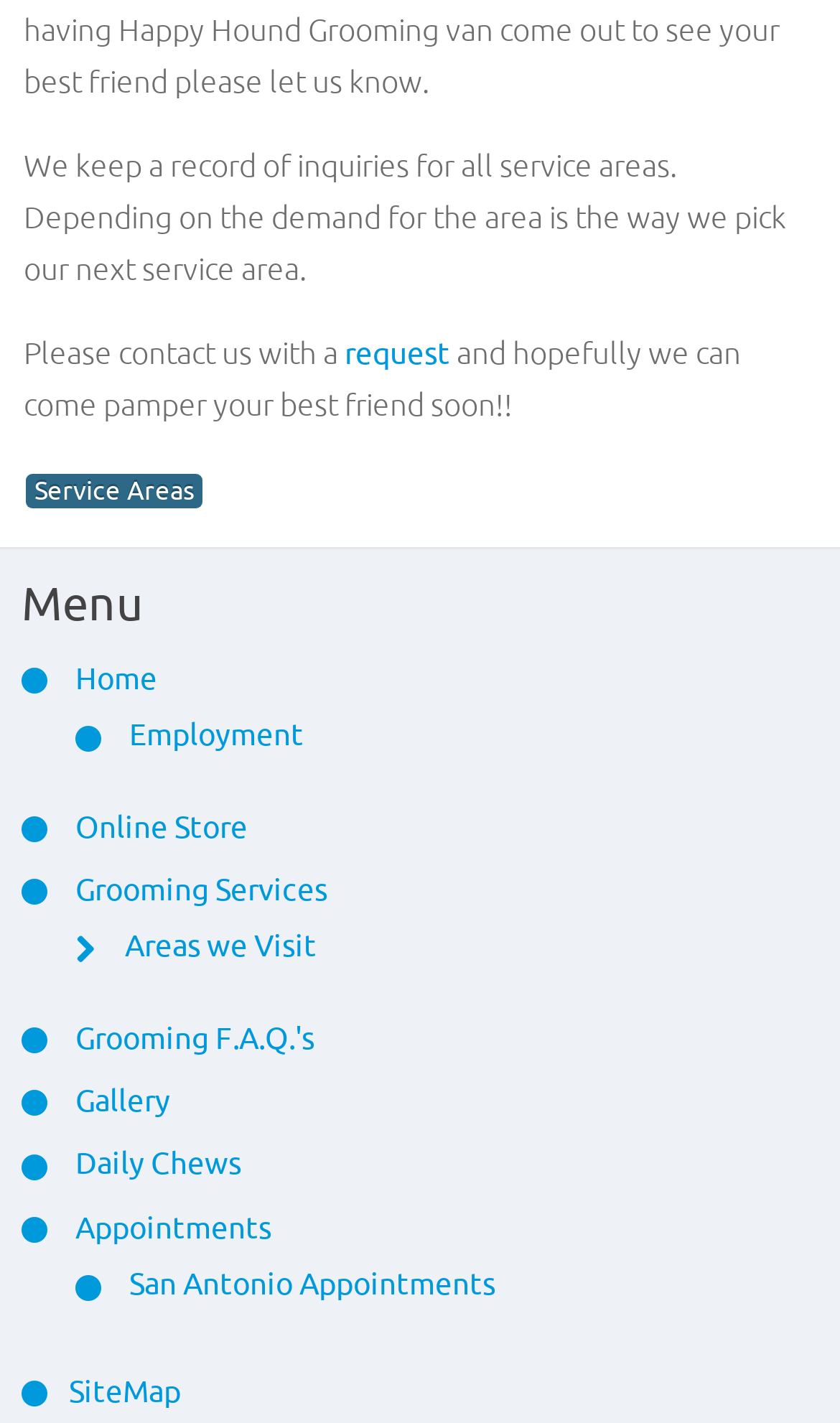Specify the bounding box coordinates for the region that must be clicked to perform the given instruction: "Go to 'Service Areas'".

[0.031, 0.333, 0.241, 0.357]